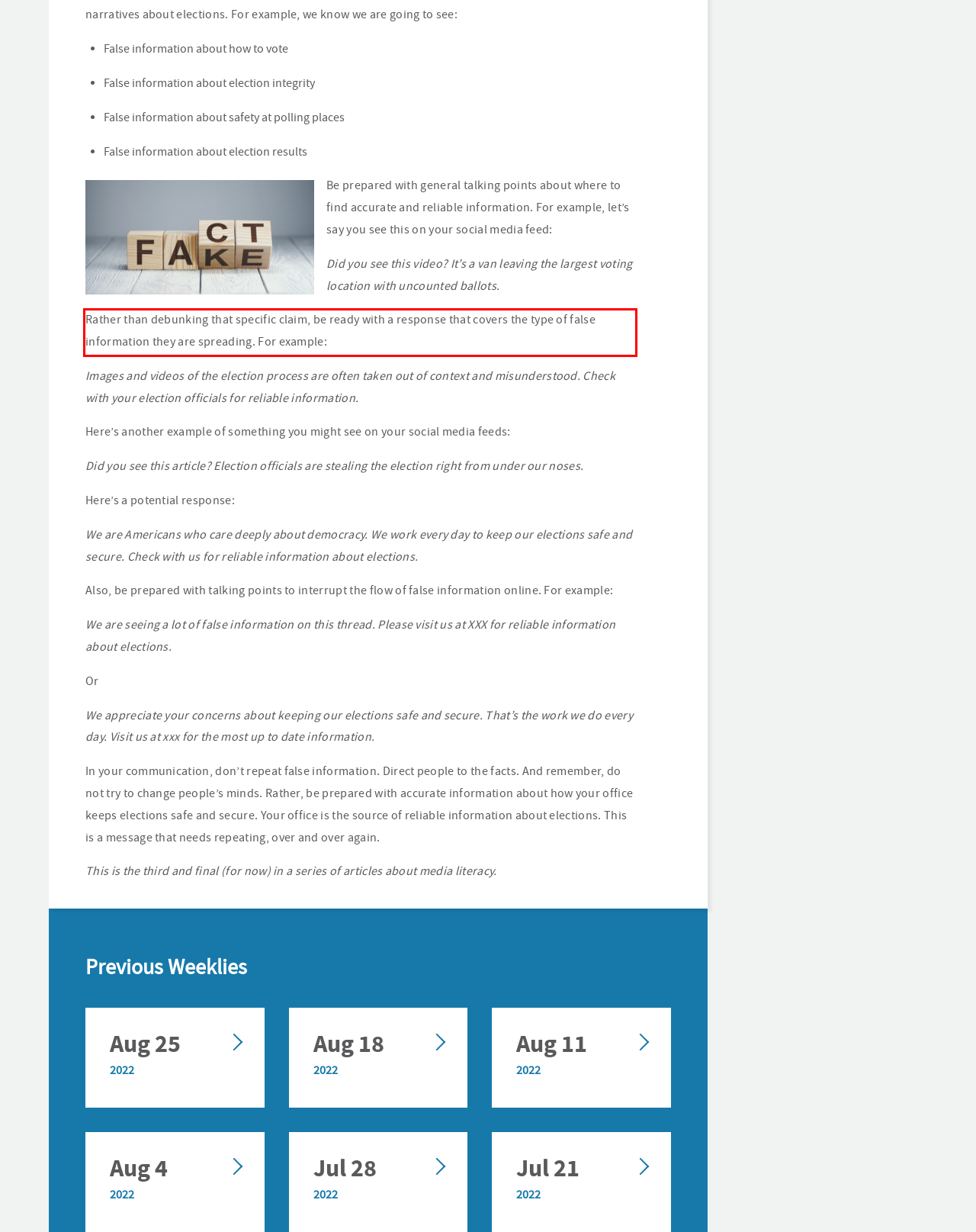You are provided with a screenshot of a webpage containing a red bounding box. Please extract the text enclosed by this red bounding box.

Rather than debunking that specific claim, be ready with a response that covers the type of false information they are spreading. For example: